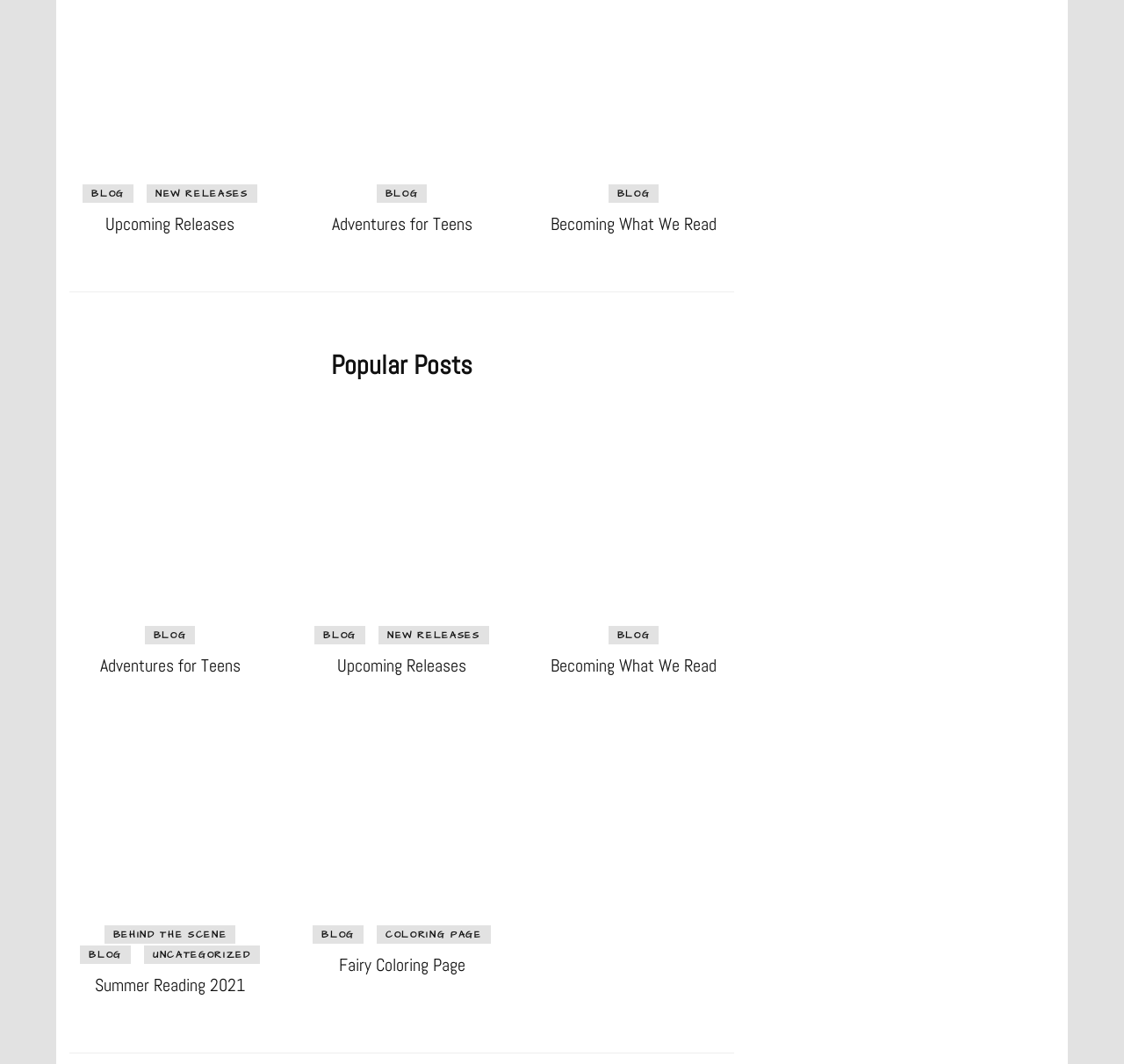What is the main topic of the webpage?
Answer the question with just one word or phrase using the image.

Books and reading